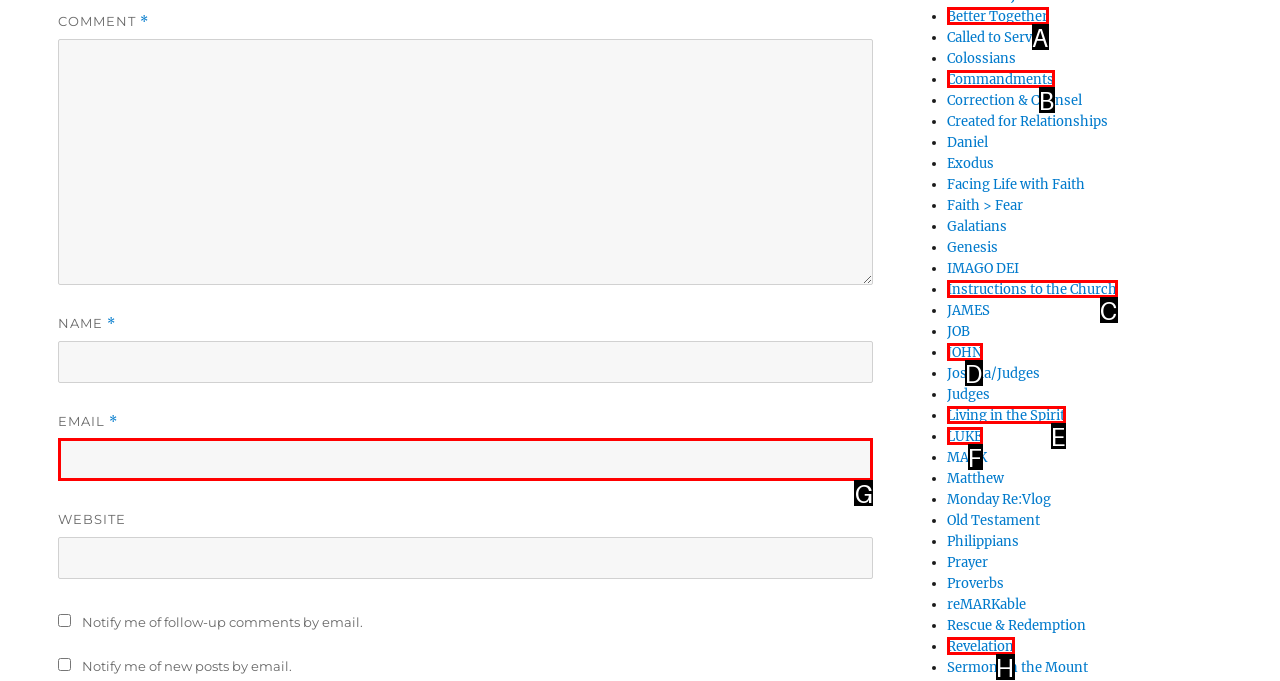Pick the option that corresponds to: parent_node: EMAIL * aria-describedby="email-notes" name="email"
Provide the letter of the correct choice.

G